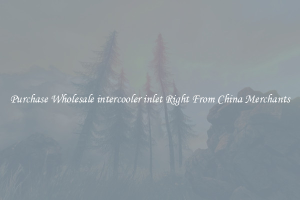What is the contrast presented in the image?
Based on the visual details in the image, please answer the question thoroughly.

The image presents a contrast between the organic world, represented by the natural landscape, and the transactional aspects of trade, represented by the text overlay, creating an intriguing visual for potential buyers looking for quality parts from reliable sources.